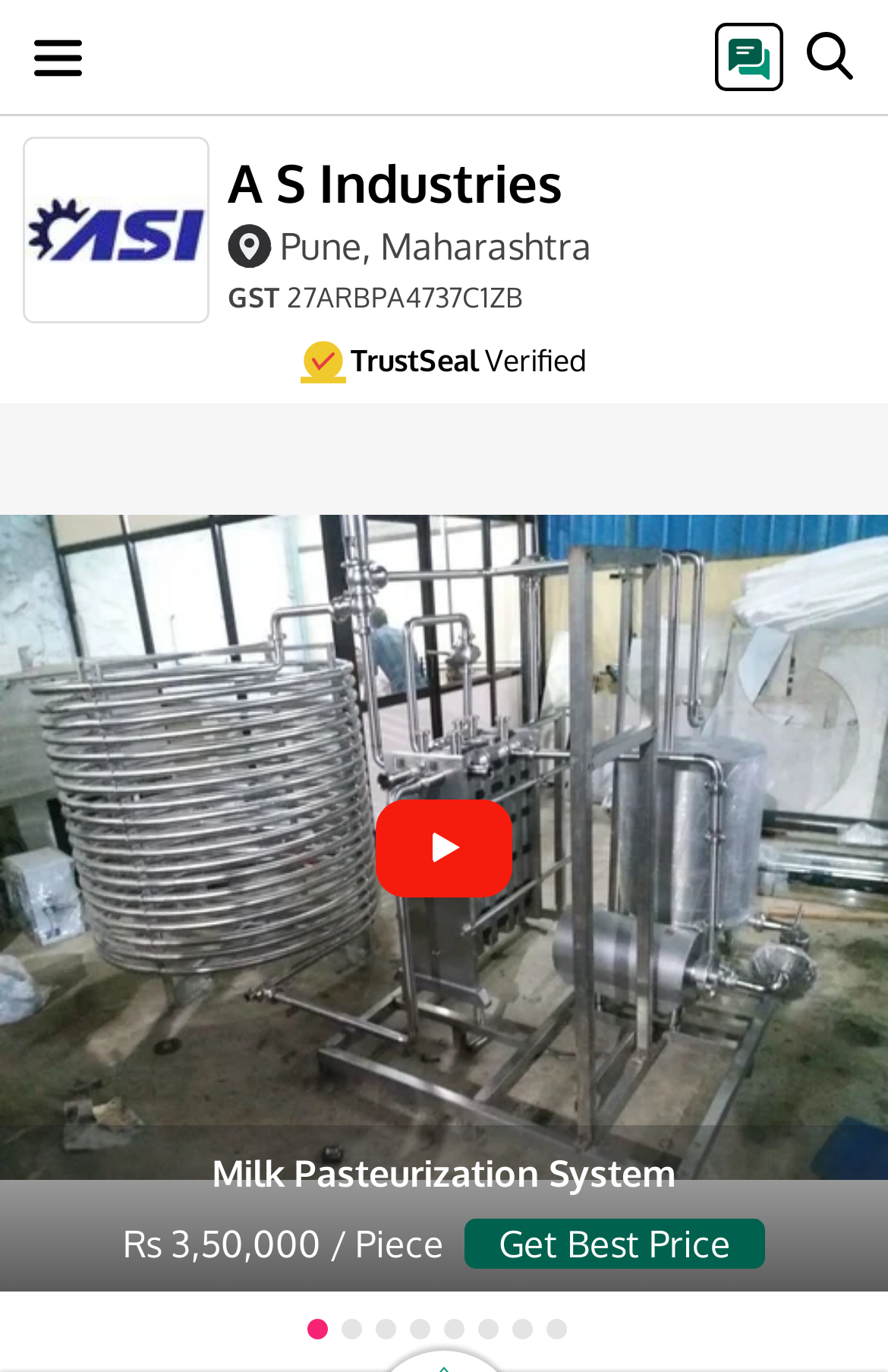Given the element description: "Pune, Maharashtra", predict the bounding box coordinates of the UI element it refers to, using four float numbers between 0 and 1, i.e., [left, top, right, bottom].

[0.256, 0.16, 0.667, 0.193]